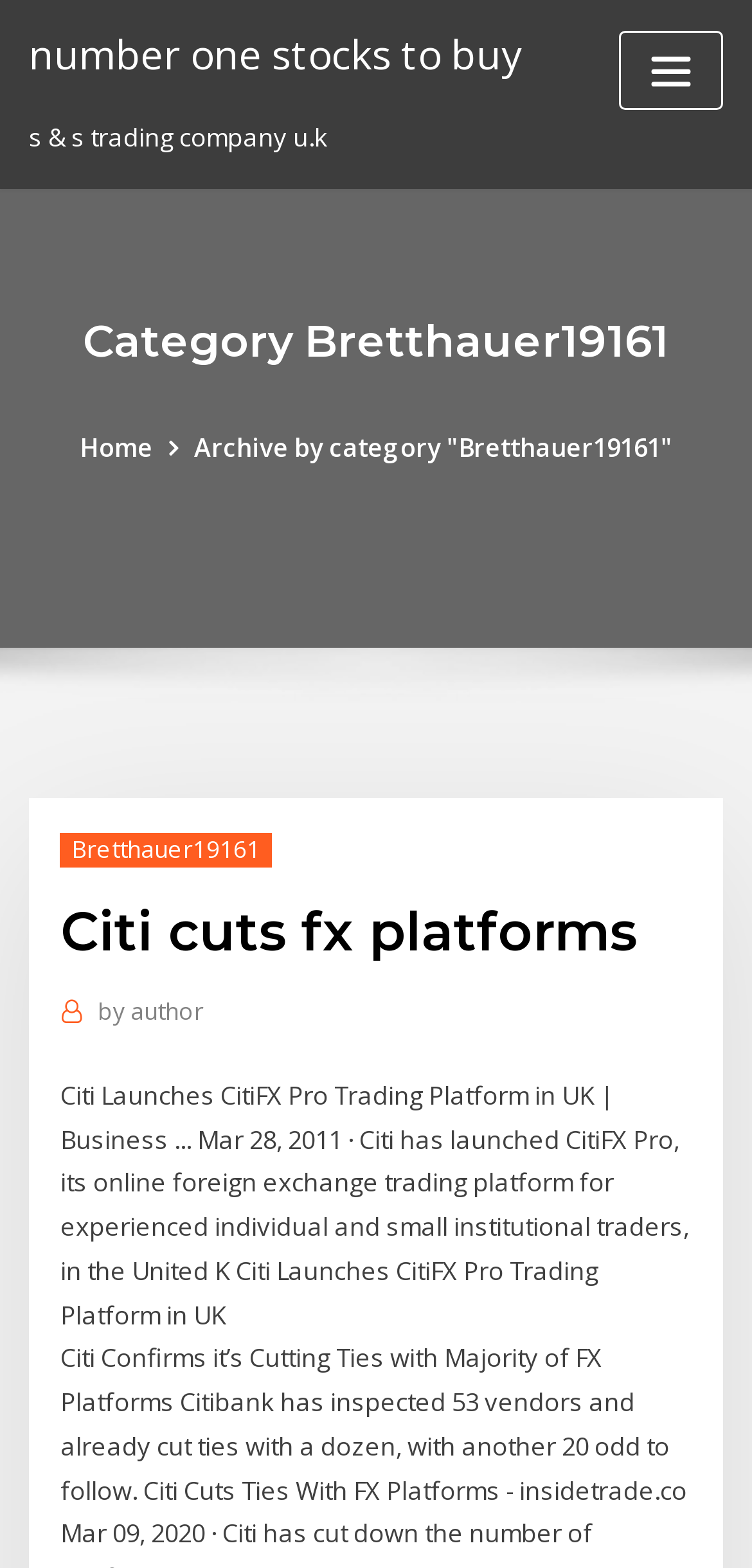What is the category of the current article?
Utilize the image to construct a detailed and well-explained answer.

I determined the category by looking at the heading 'Category Bretthauer19161' which is located at [0.038, 0.2, 0.962, 0.236] and has a bounding box that indicates it is a prominent element on the page.